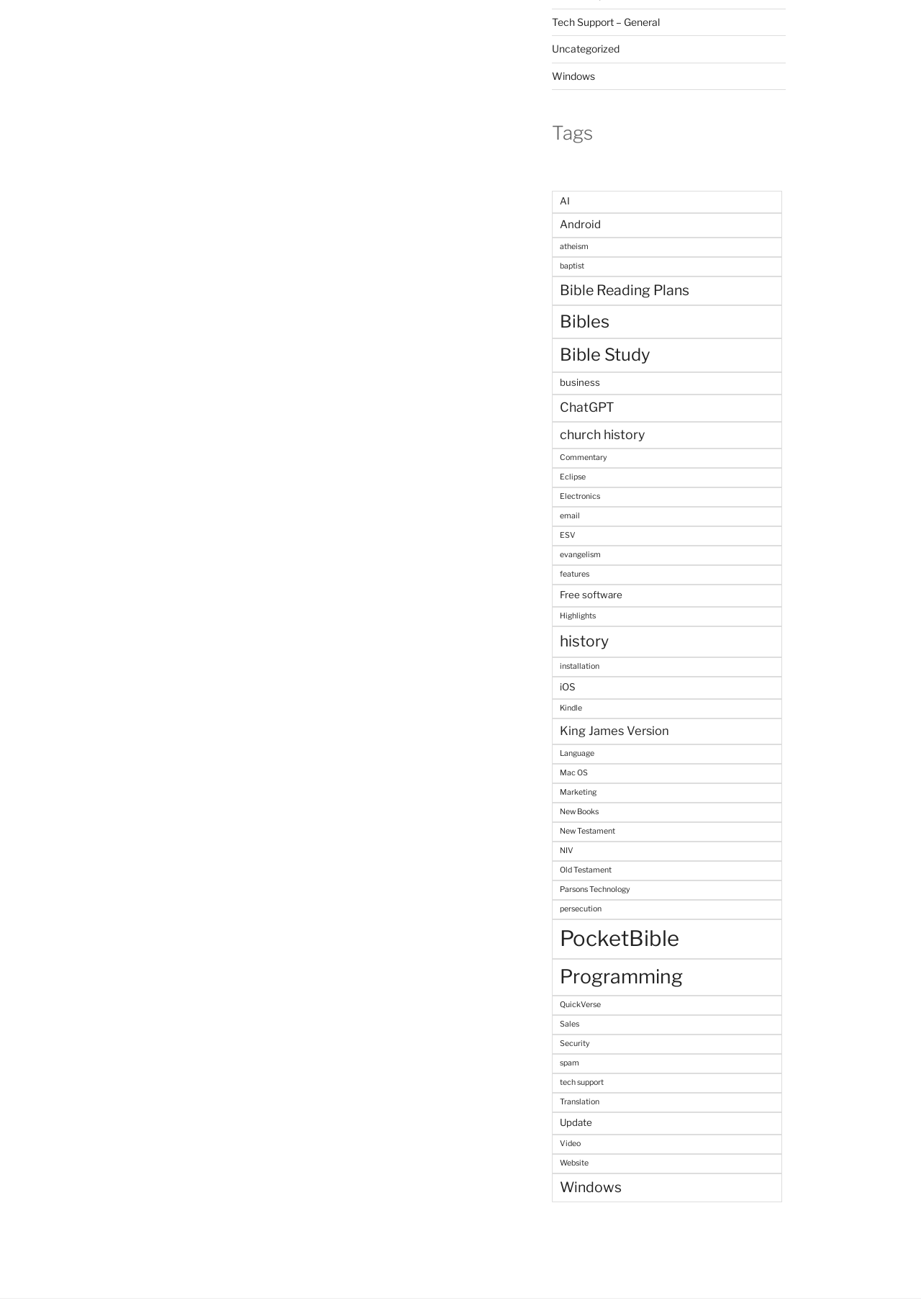What is the second category from the top?
Using the image, give a concise answer in the form of a single word or short phrase.

Uncategorized